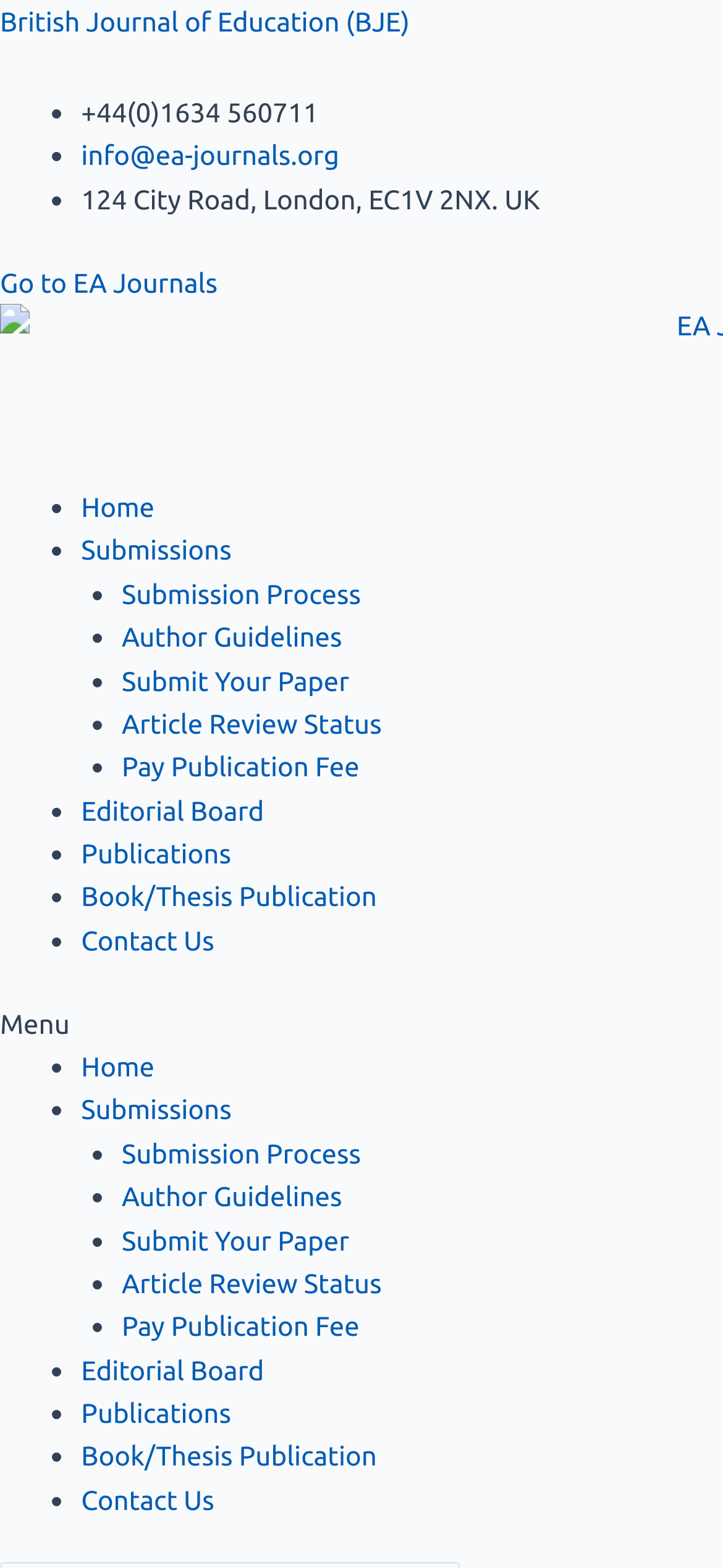Please specify the coordinates of the bounding box for the element that should be clicked to carry out this instruction: "Contact the journal via phone". The coordinates must be four float numbers between 0 and 1, formatted as [left, top, right, bottom].

[0.112, 0.061, 0.44, 0.081]